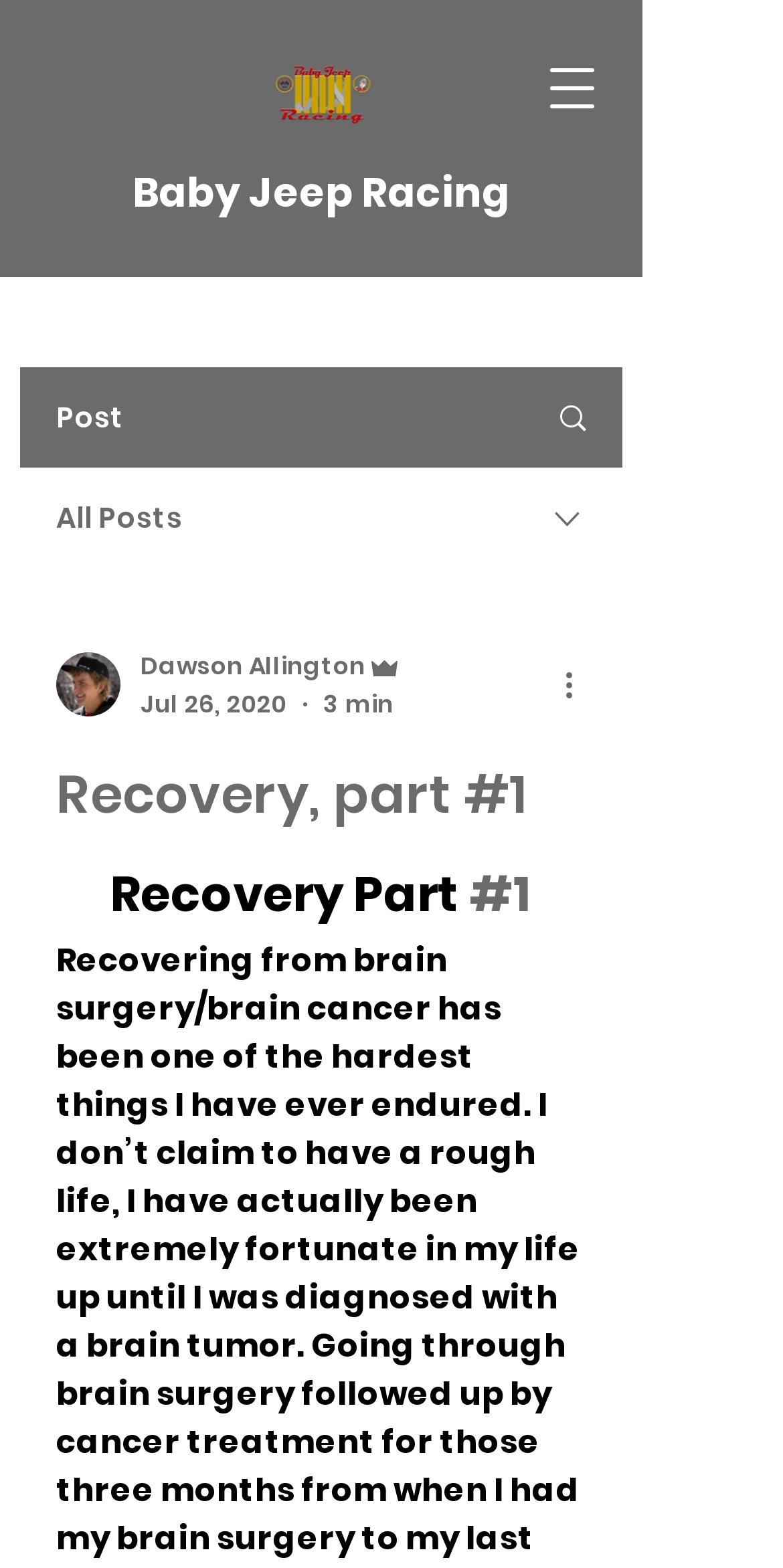Please mark the bounding box coordinates of the area that should be clicked to carry out the instruction: "Open navigation menu".

[0.679, 0.031, 0.782, 0.082]